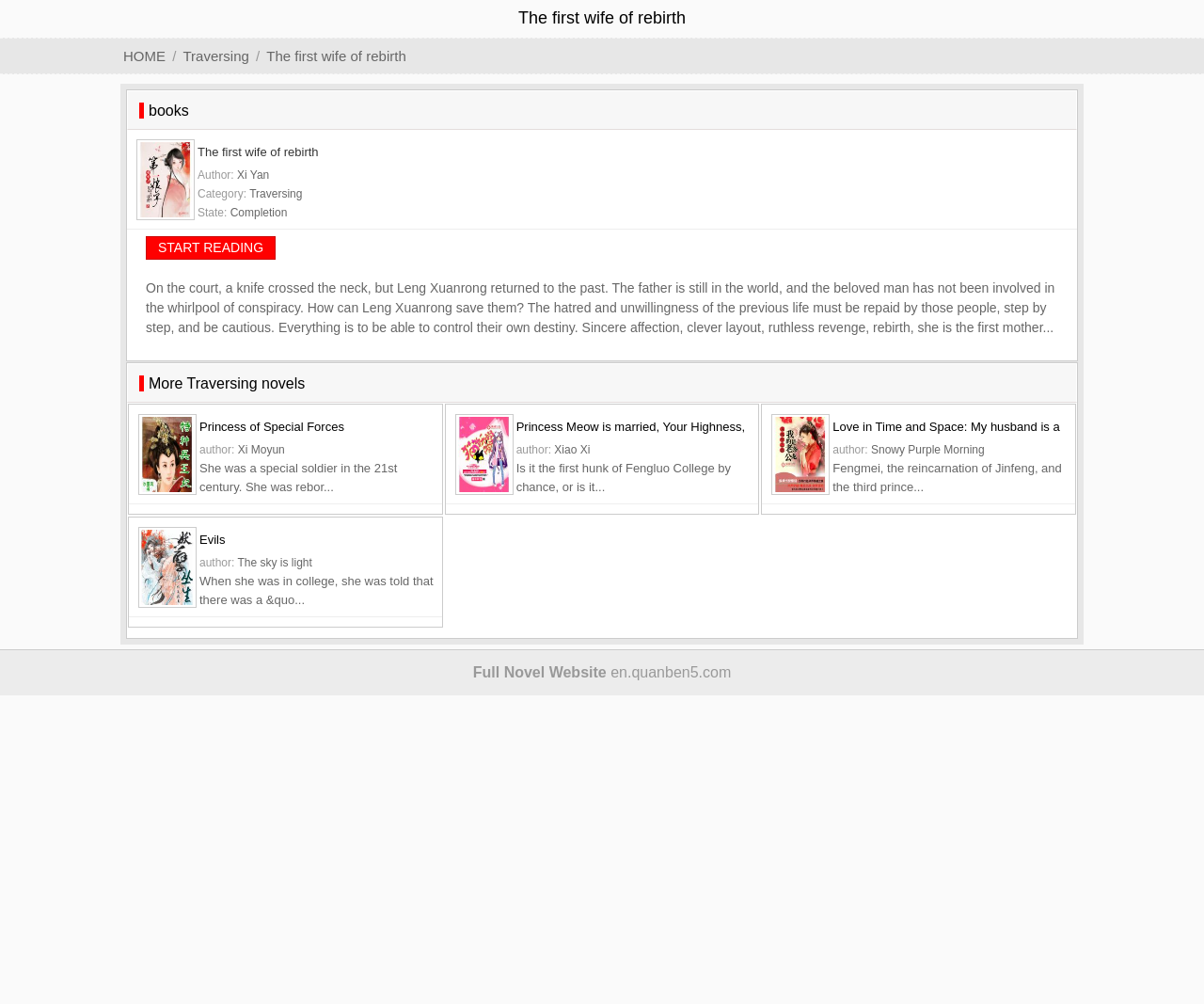Please determine the bounding box coordinates of the element to click on in order to accomplish the following task: "Click the 'START READING' button". Ensure the coordinates are four float numbers ranging from 0 to 1, i.e., [left, top, right, bottom].

[0.121, 0.235, 0.229, 0.259]